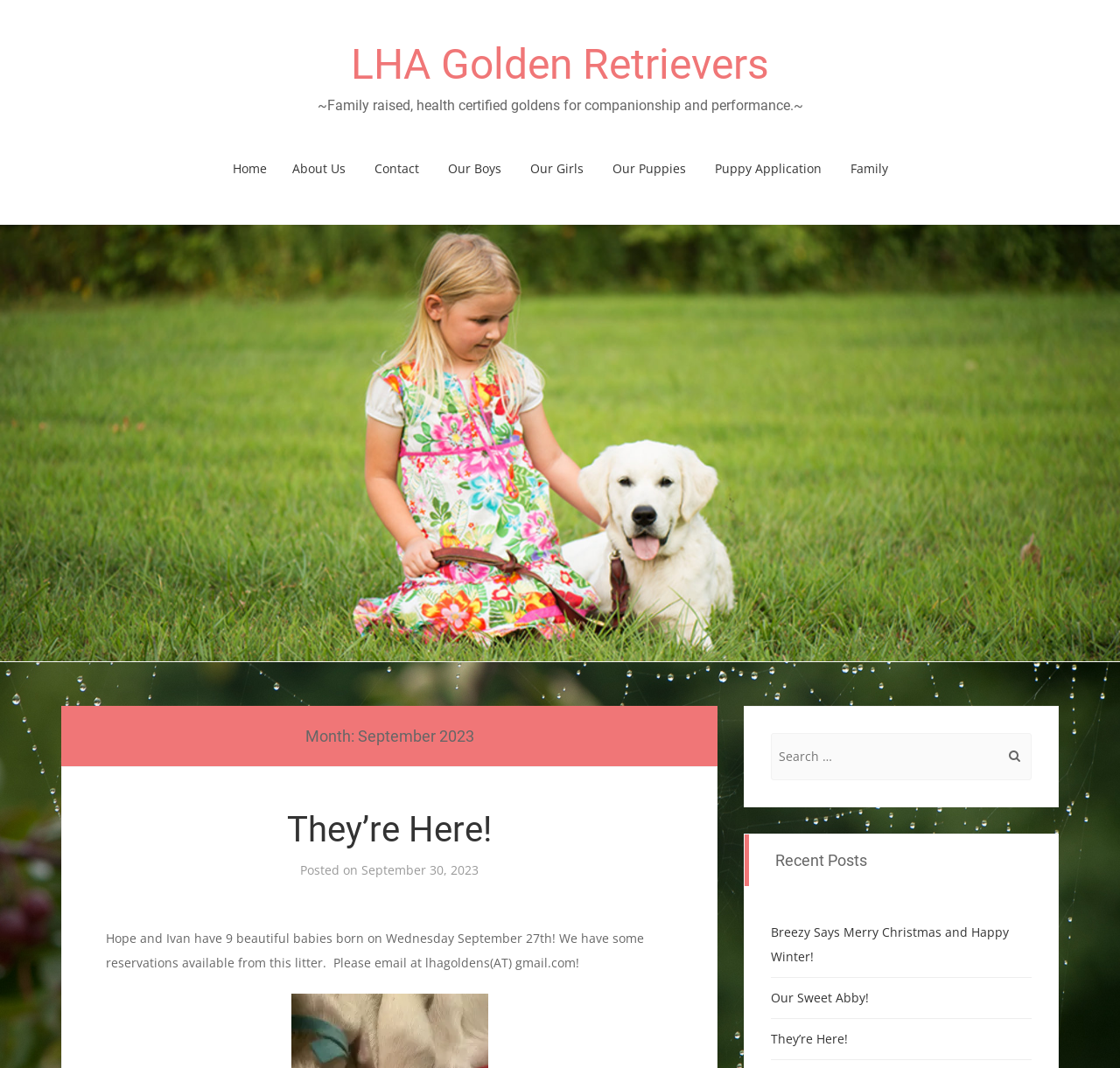Identify the bounding box coordinates of the area that should be clicked in order to complete the given instruction: "view recent posts". The bounding box coordinates should be four float numbers between 0 and 1, i.e., [left, top, right, bottom].

[0.665, 0.781, 0.945, 0.83]